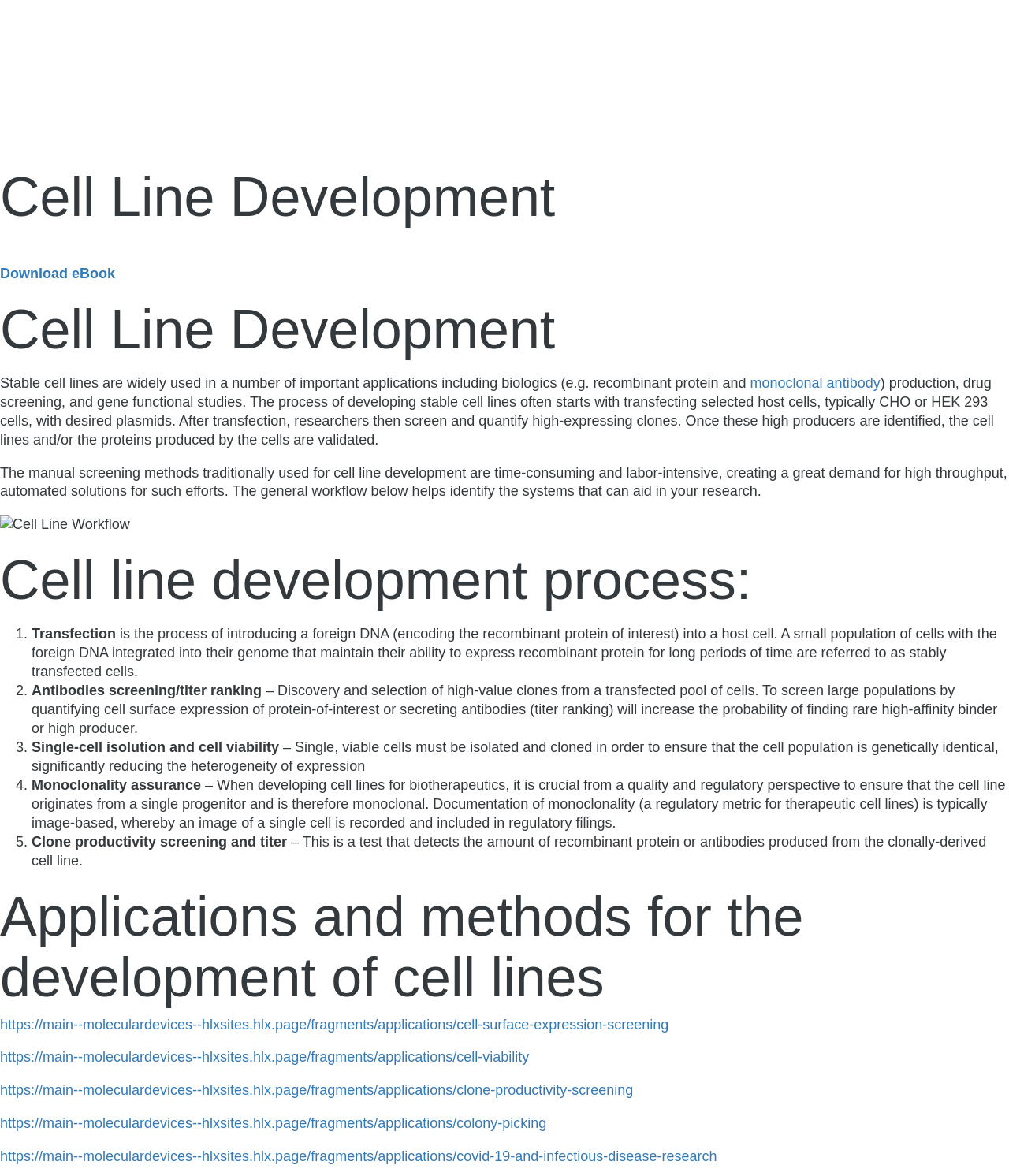What is clone productivity screening?
Refer to the screenshot and respond with a concise word or phrase.

Detect recombinant protein